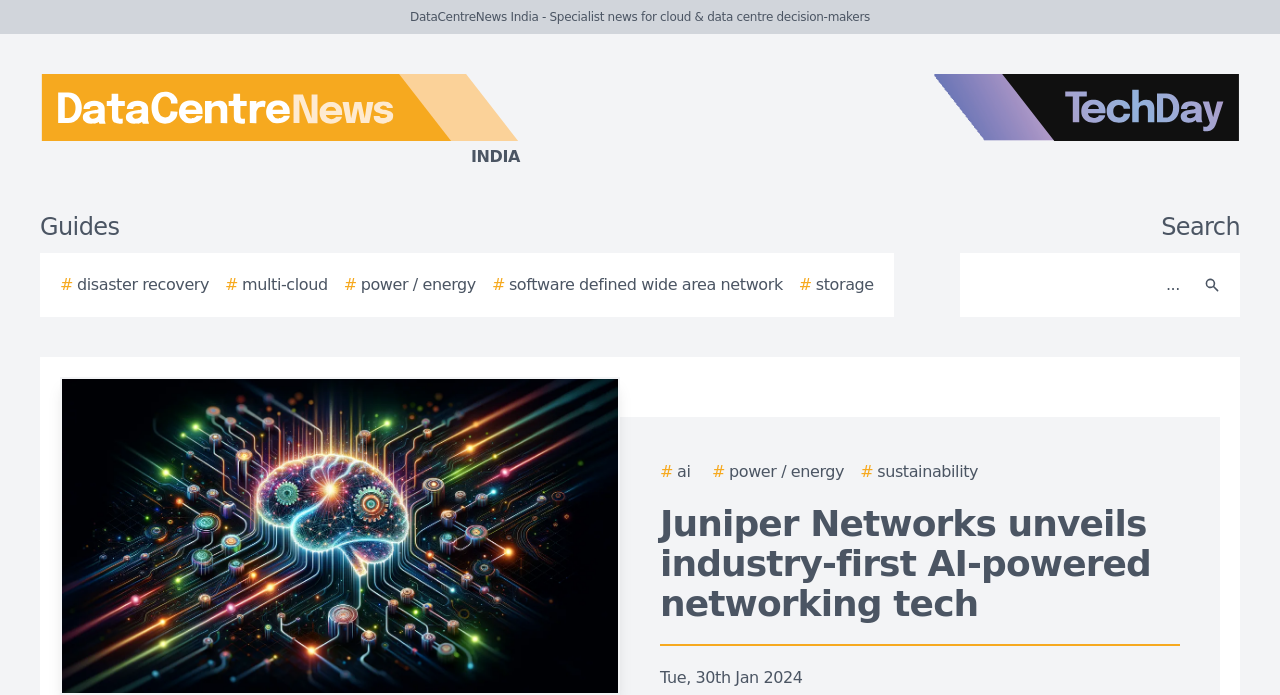Locate the bounding box coordinates of the area that needs to be clicked to fulfill the following instruction: "Search for something". The coordinates should be in the format of four float numbers between 0 and 1, namely [left, top, right, bottom].

[0.756, 0.376, 0.931, 0.445]